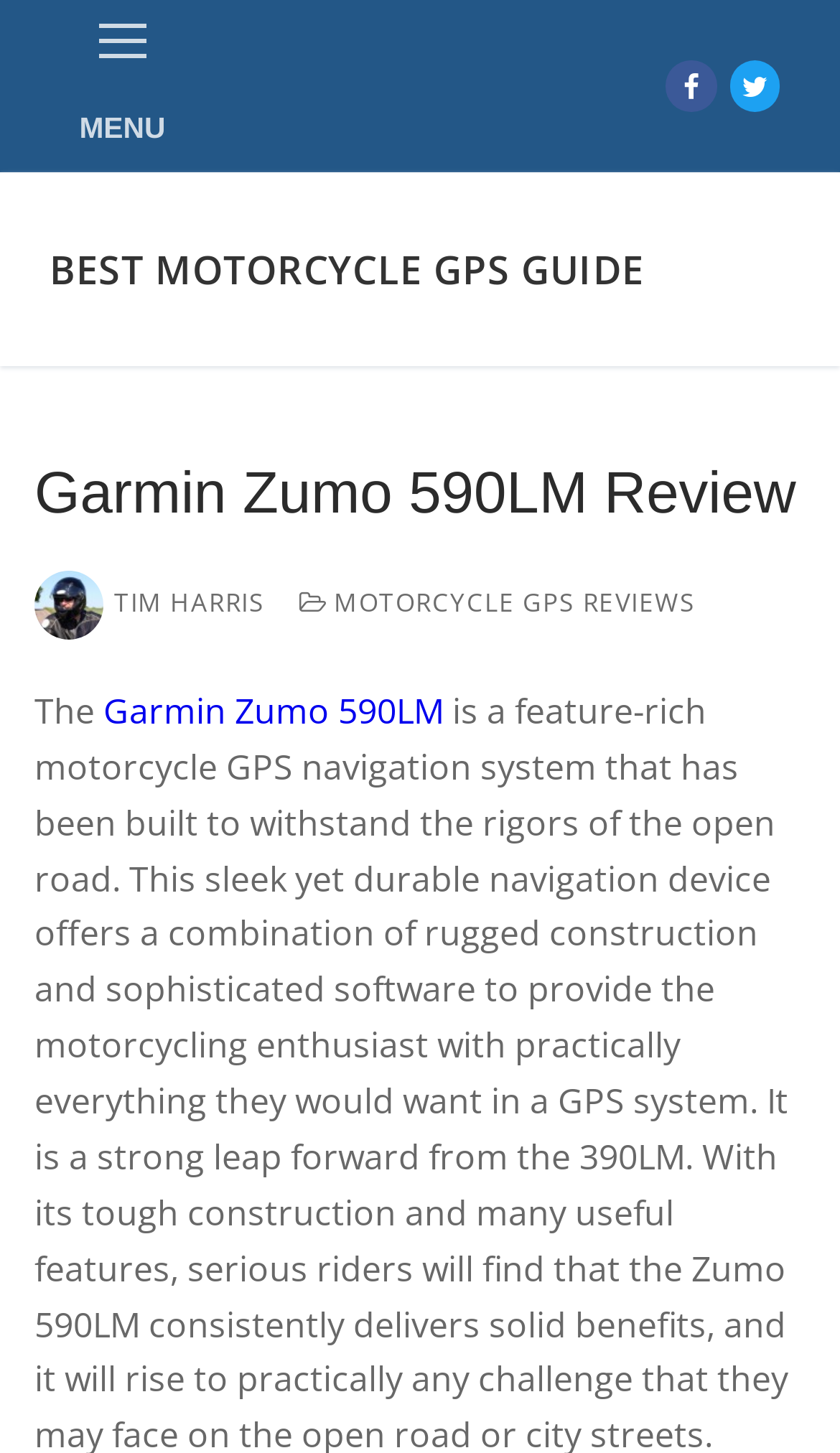Provide a thorough description of this webpage.

The webpage is a review of the Garmin Zumo 590LM, a motorcycle GPS navigation system. At the top left corner, there is a navigation button with a "nav icon" and a "MENU" label next to it. On the top right corner, there are social media links to Facebook and Twitter.

Below the navigation button, there is a heading that reads "Garmin Zumo 590LM Review". Underneath the heading, there is a link to the author's name, "TIM HARRIS", and another link to "MOTORCYCLE GPS REVIEWS". 

The main content of the review starts with a sentence that begins with "The", followed by a link to the product name "Garmin Zumo 590LM". There is also a prominent link to "BEST MOTORCYCLE GPS GUIDE" at the top of the page, which takes up a significant portion of the width.